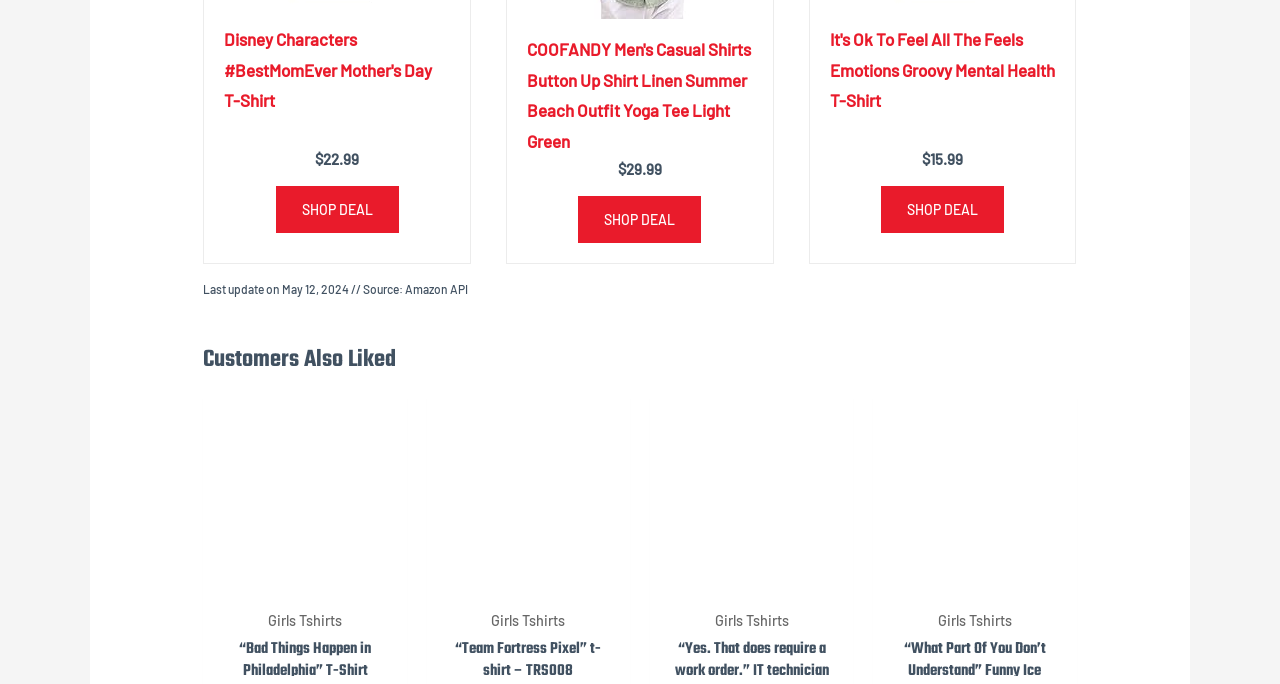What category do all the products on this page belong to?
From the screenshot, supply a one-word or short-phrase answer.

Tshirts